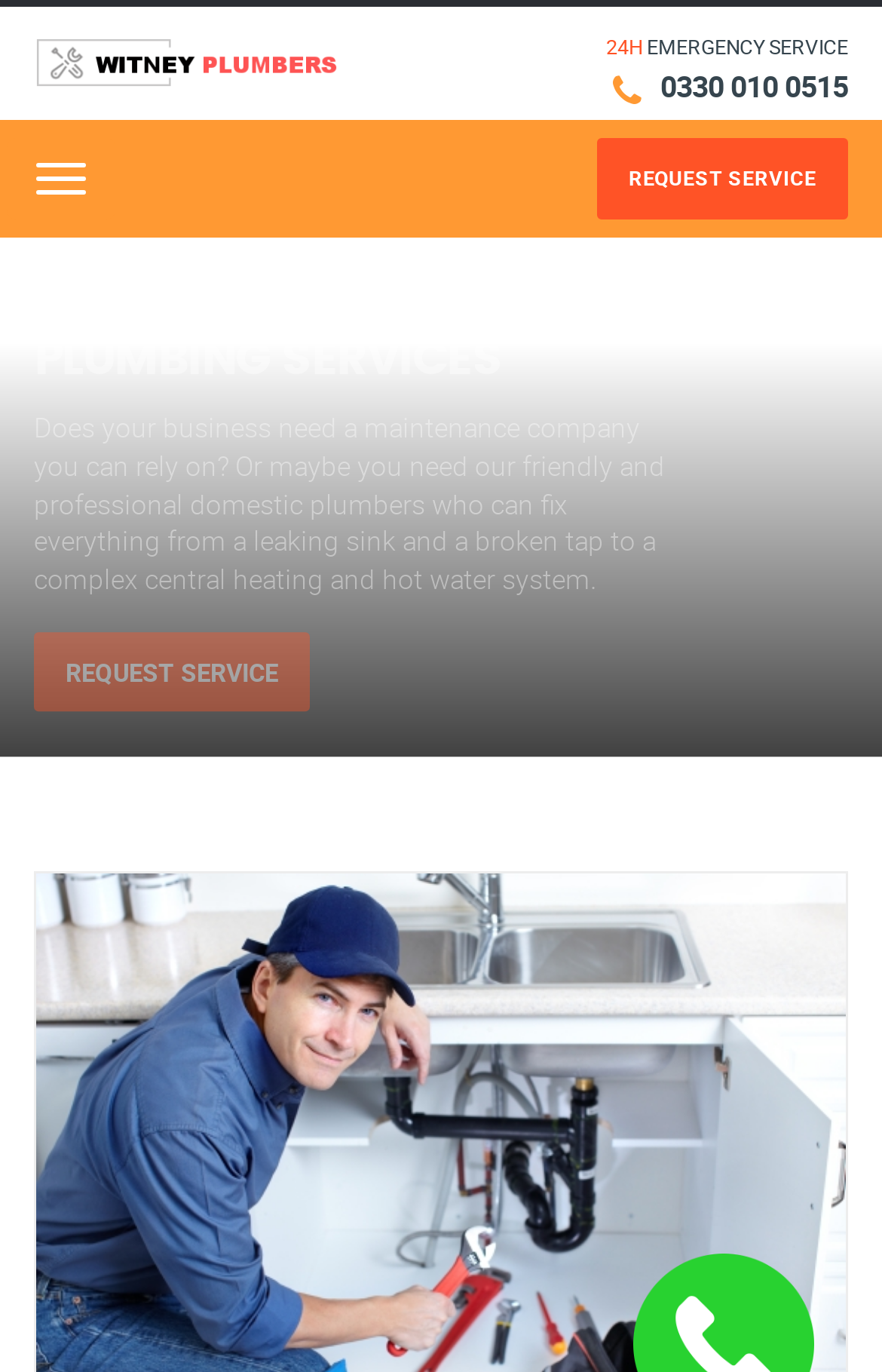Given the element description Request Service, identify the bounding box coordinates for the UI element on the webpage screenshot. The format should be (top-left x, top-left y, bottom-right x, bottom-right y), with values between 0 and 1.

[0.677, 0.1, 0.962, 0.16]